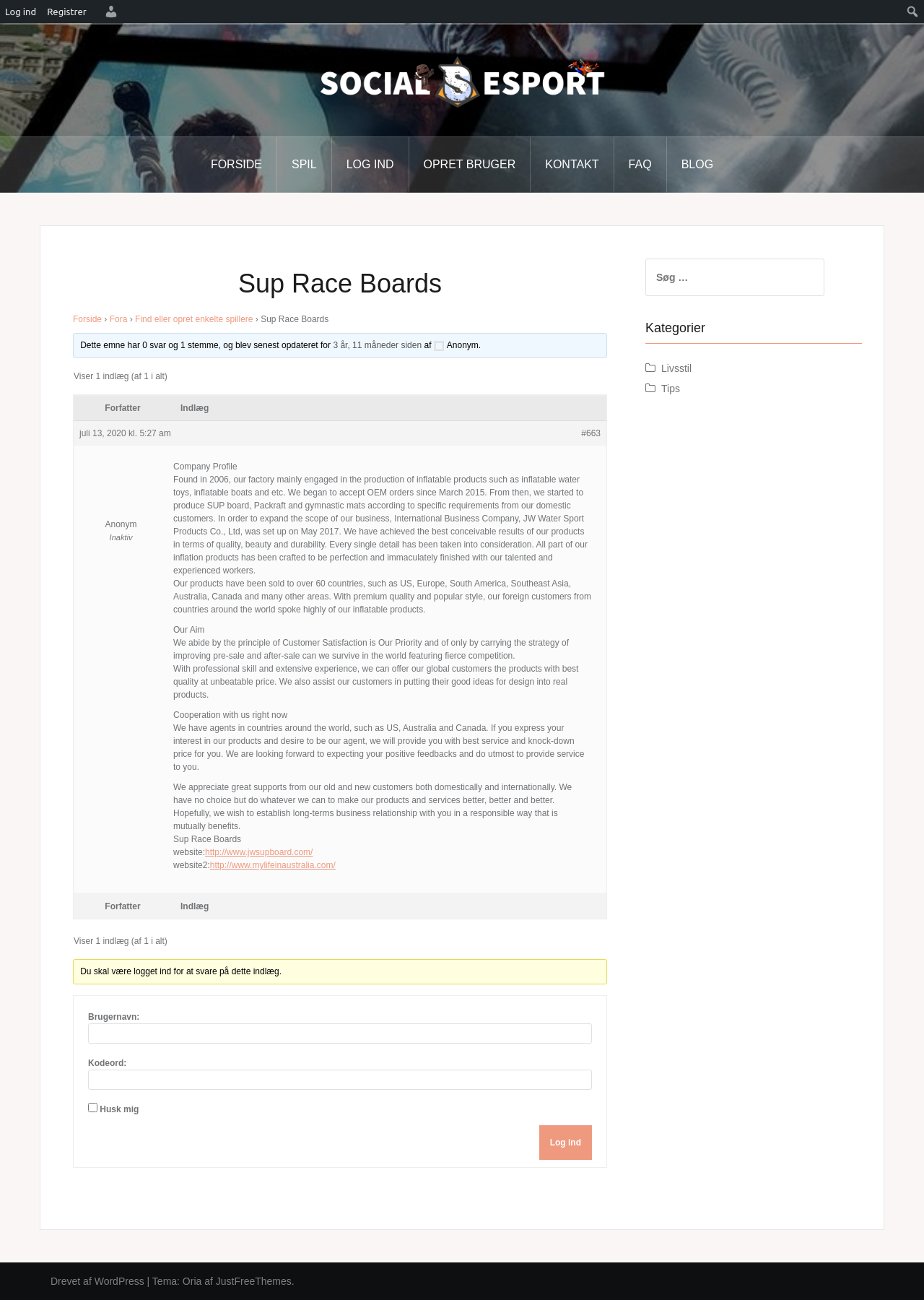What is the principle of the company? Please answer the question using a single word or phrase based on the image.

Customer Satisfaction is Our Priority